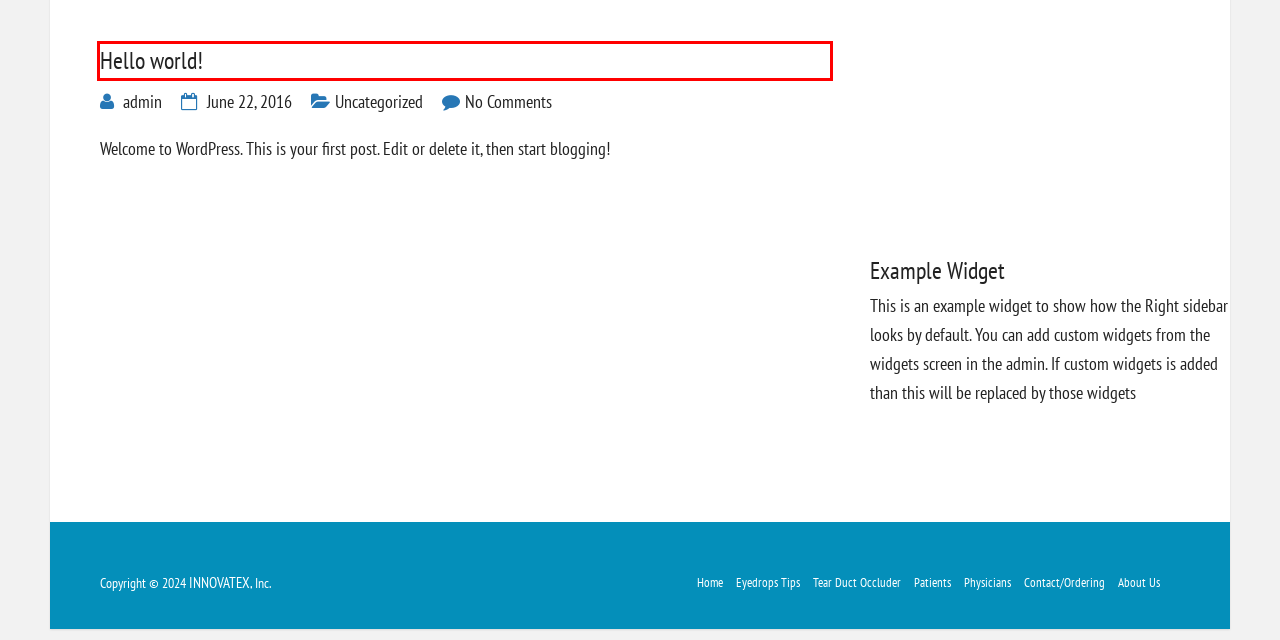You have a screenshot of a webpage with a red rectangle bounding box around an element. Identify the best matching webpage description for the new page that appears after clicking the element in the bounding box. The descriptions are:
A. Eyedrops Tips – INNOVATEX
B. Physicians – INNOVATEX
C. INNOVATEX – Ophthalmic Devices
D. Tear Duct Occluder – INNOVATEX
E. admin – INNOVATEX
F. Contact/Ordering – INNOVATEX
G. About Us – INNOVATEX
H. Hello world! – INNOVATEX

H